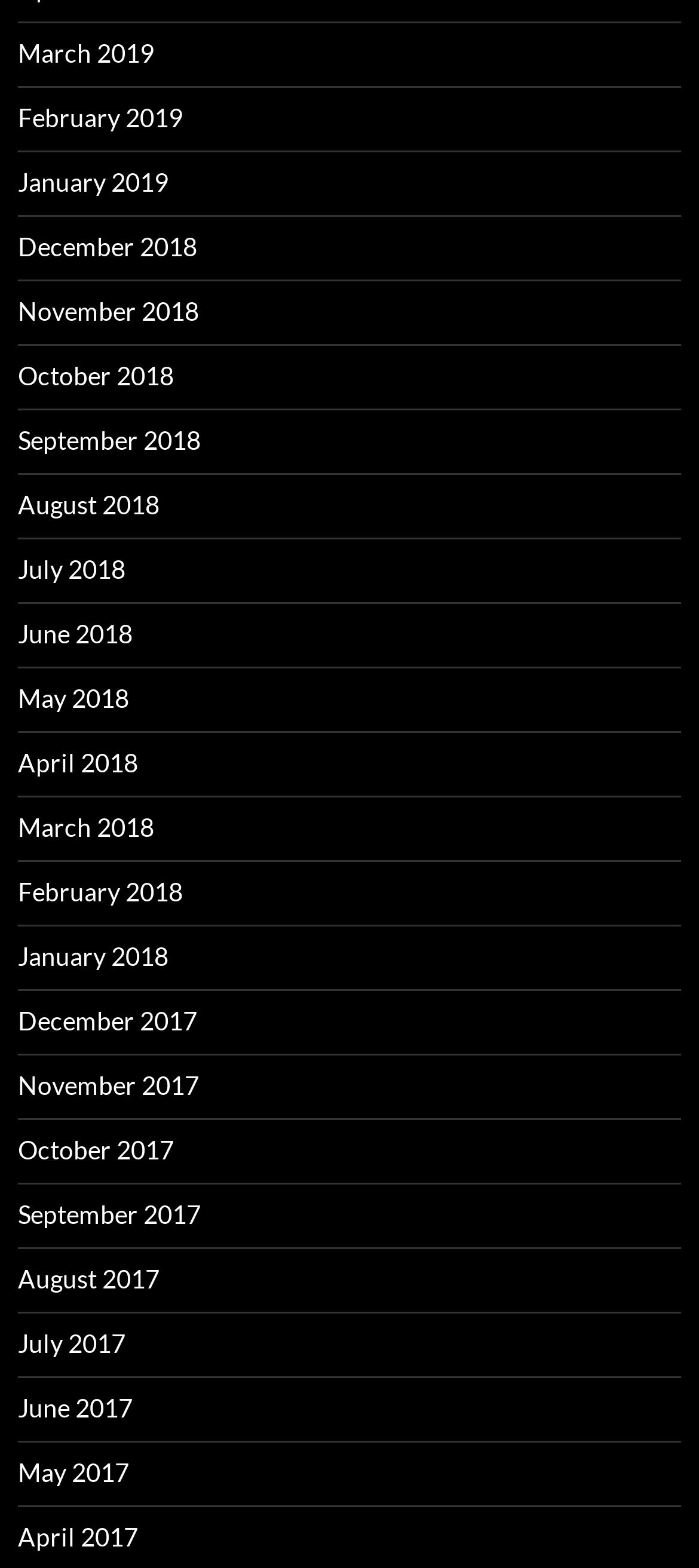Are the months listed in chronological order?
Please respond to the question with a detailed and well-explained answer.

I examined the OCR text of the link elements and found that the months are listed in reverse chronological order, with the most recent month (March 2019) first and the earliest month (April 2017) last.